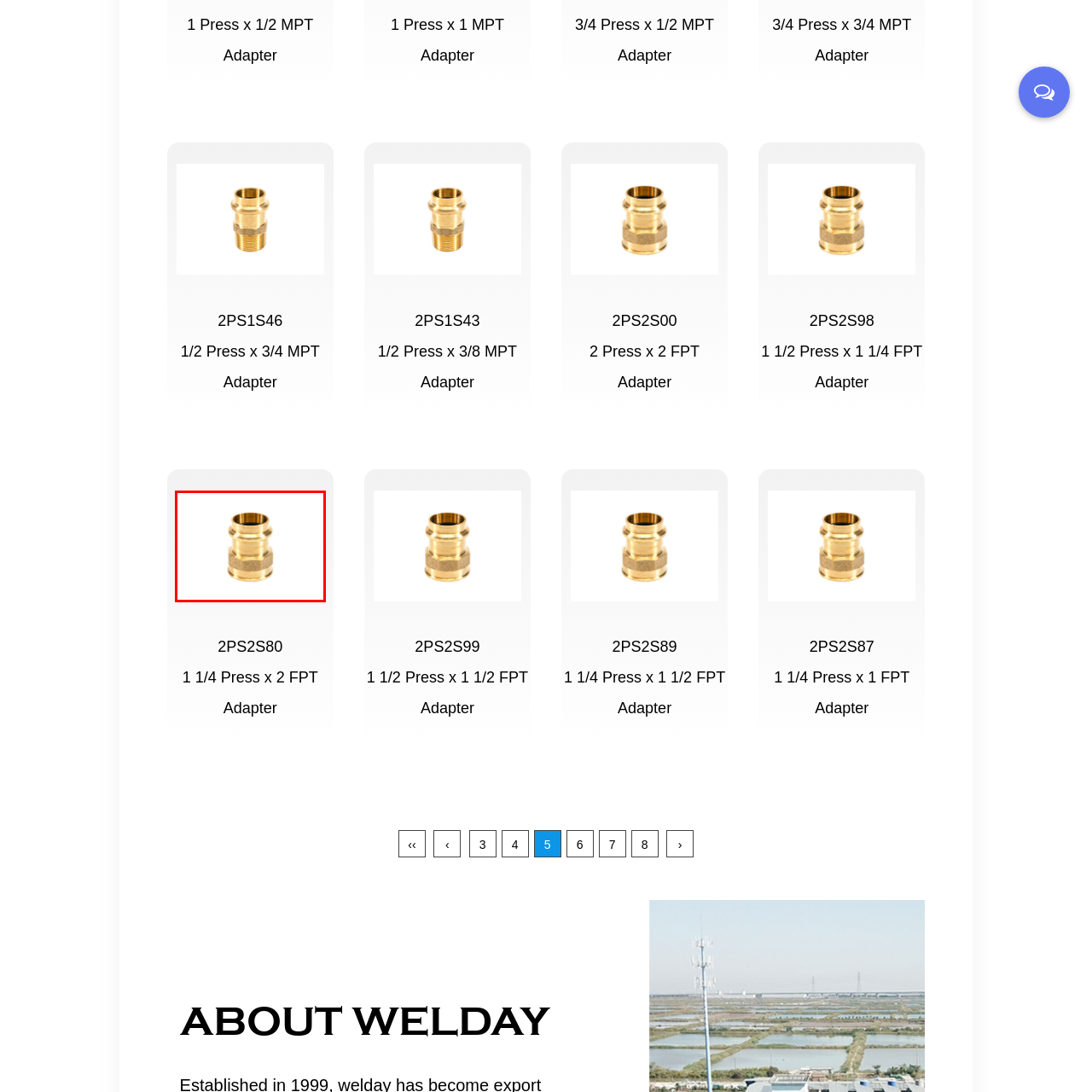What is the adapter's suitability based on its material?
Focus on the image enclosed by the red bounding box and elaborate on your answer to the question based on the visual details present.

The adapter's golden hue and metallic texture, as described in the caption, indicate its durability and resistance to corrosion, making it suitable for various piping systems.